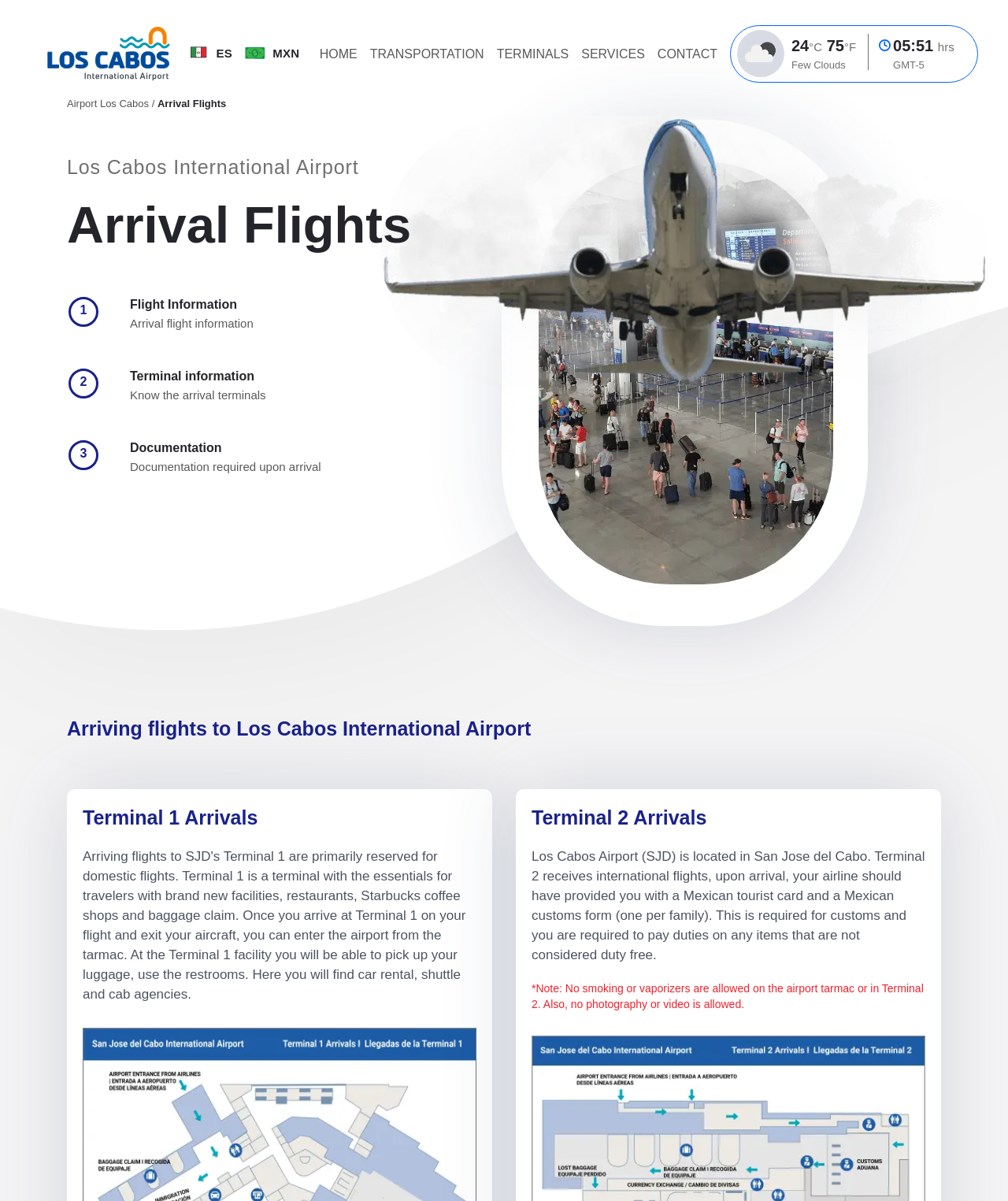Using the information in the image, give a detailed answer to the following question: What is the purpose of Terminal 2?

I found the answer by reading the text 'Terminal 2 receives international flights, upon arrival, your airline should have provided you with a Mexican tourist card and a Mexican customs form (one per family).' which explains the purpose of Terminal 2.